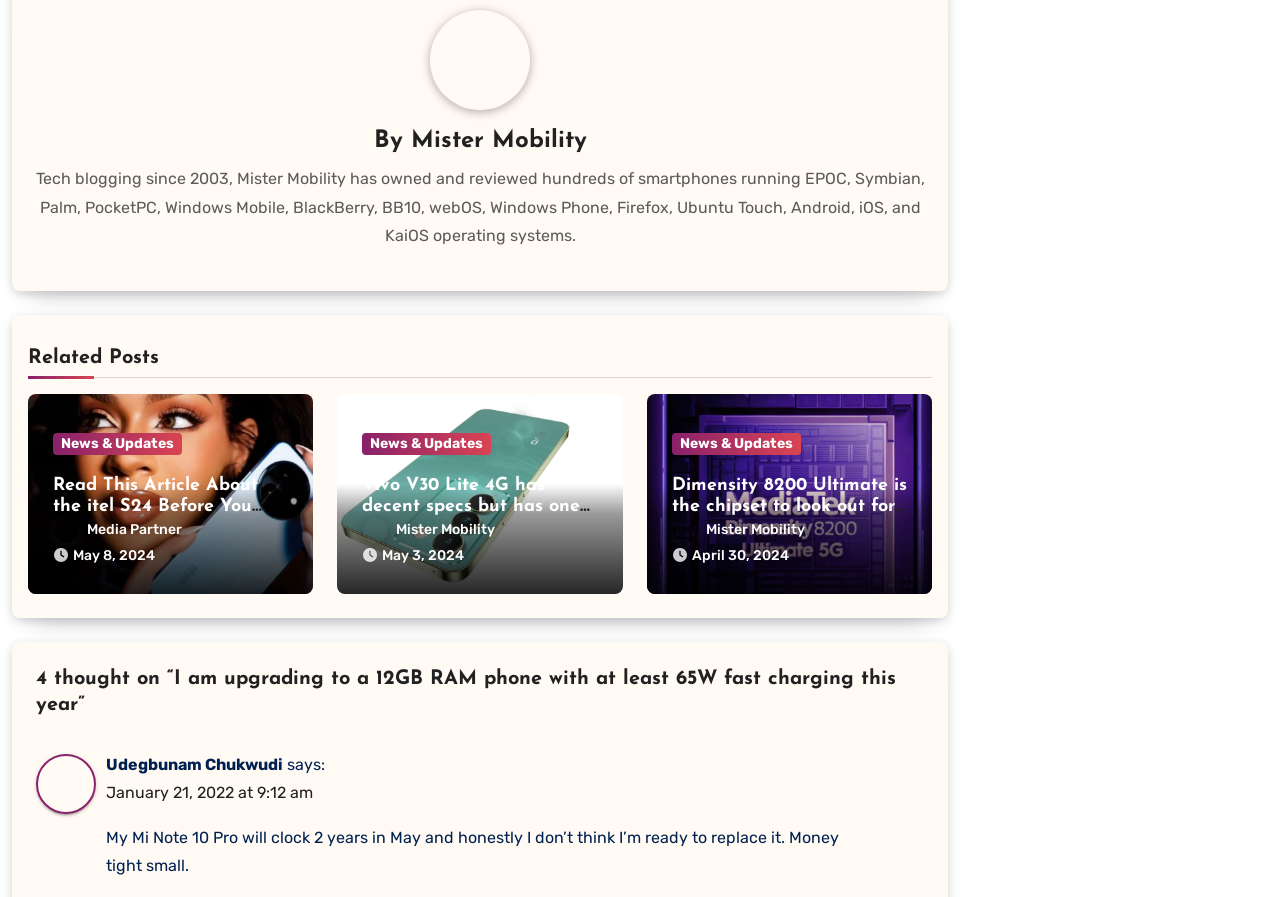Determine the bounding box coordinates of the area to click in order to meet this instruction: "Click on the 'Read This Article About the itel S24 Before You Head to the Phone Store!' link".

[0.041, 0.529, 0.225, 0.577]